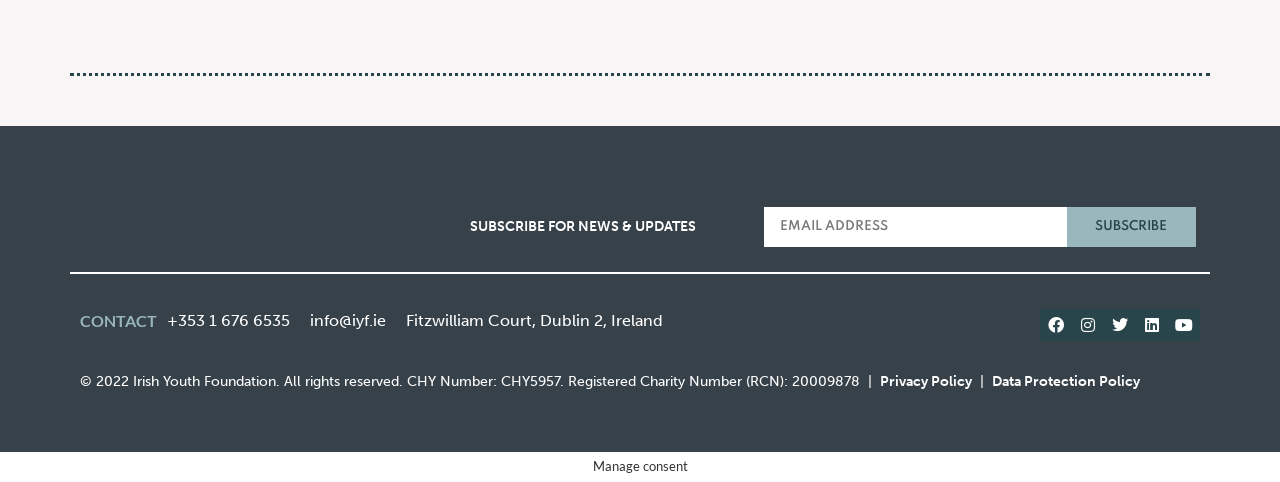Using the webpage screenshot, locate the HTML element that fits the following description and provide its bounding box: "Privacy Policy".

[0.688, 0.775, 0.759, 0.81]